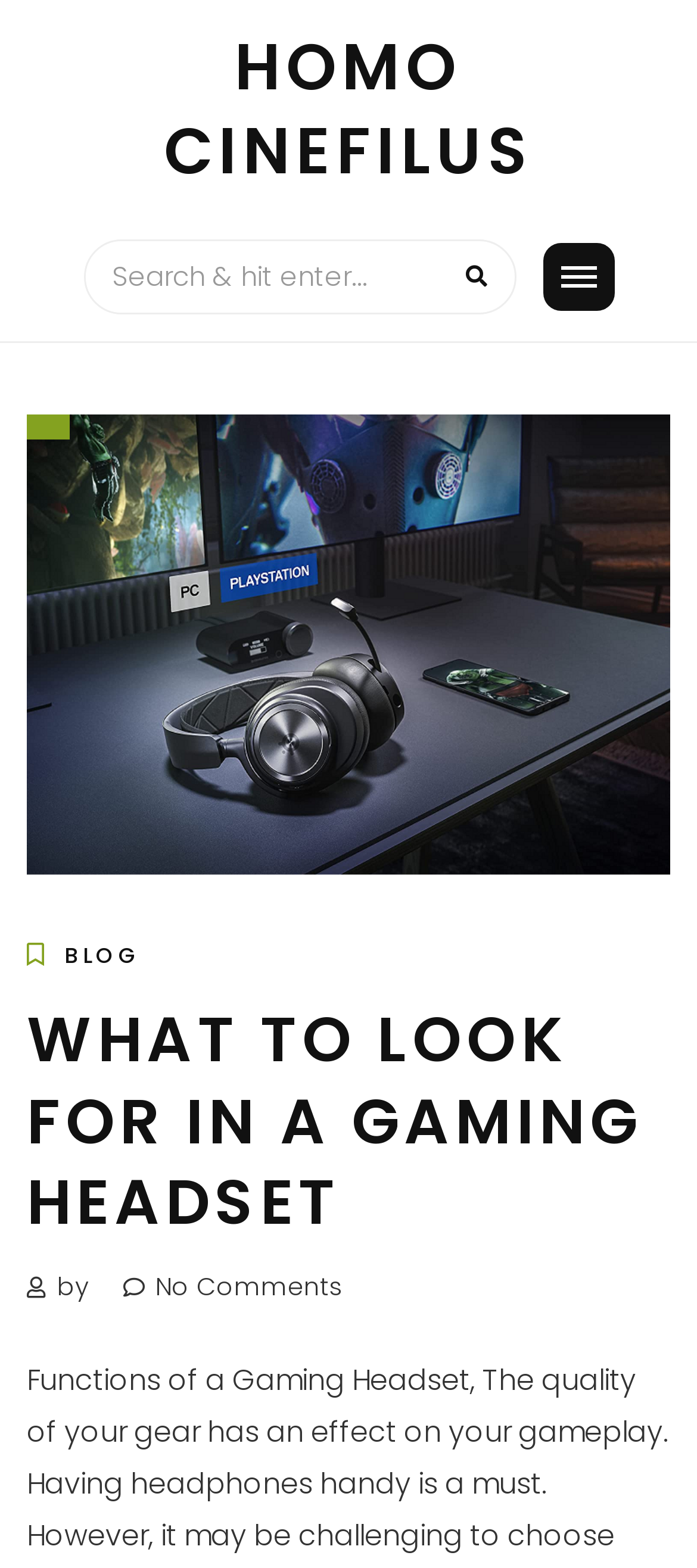Using a single word or phrase, answer the following question: 
What is the topic of the current article?

Gaming Headset